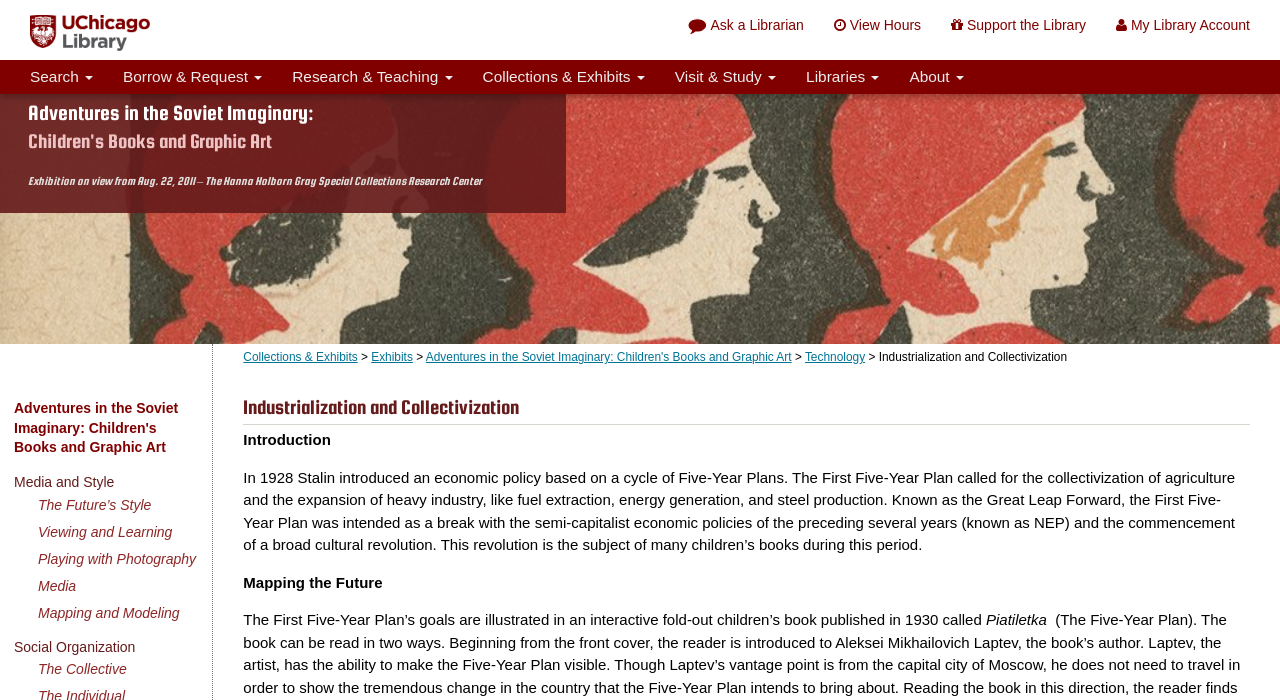Please indicate the bounding box coordinates of the element's region to be clicked to achieve the instruction: "Learn about 'Industrialization and Collectivization'". Provide the coordinates as four float numbers between 0 and 1, i.e., [left, top, right, bottom].

[0.19, 0.566, 0.977, 0.607]